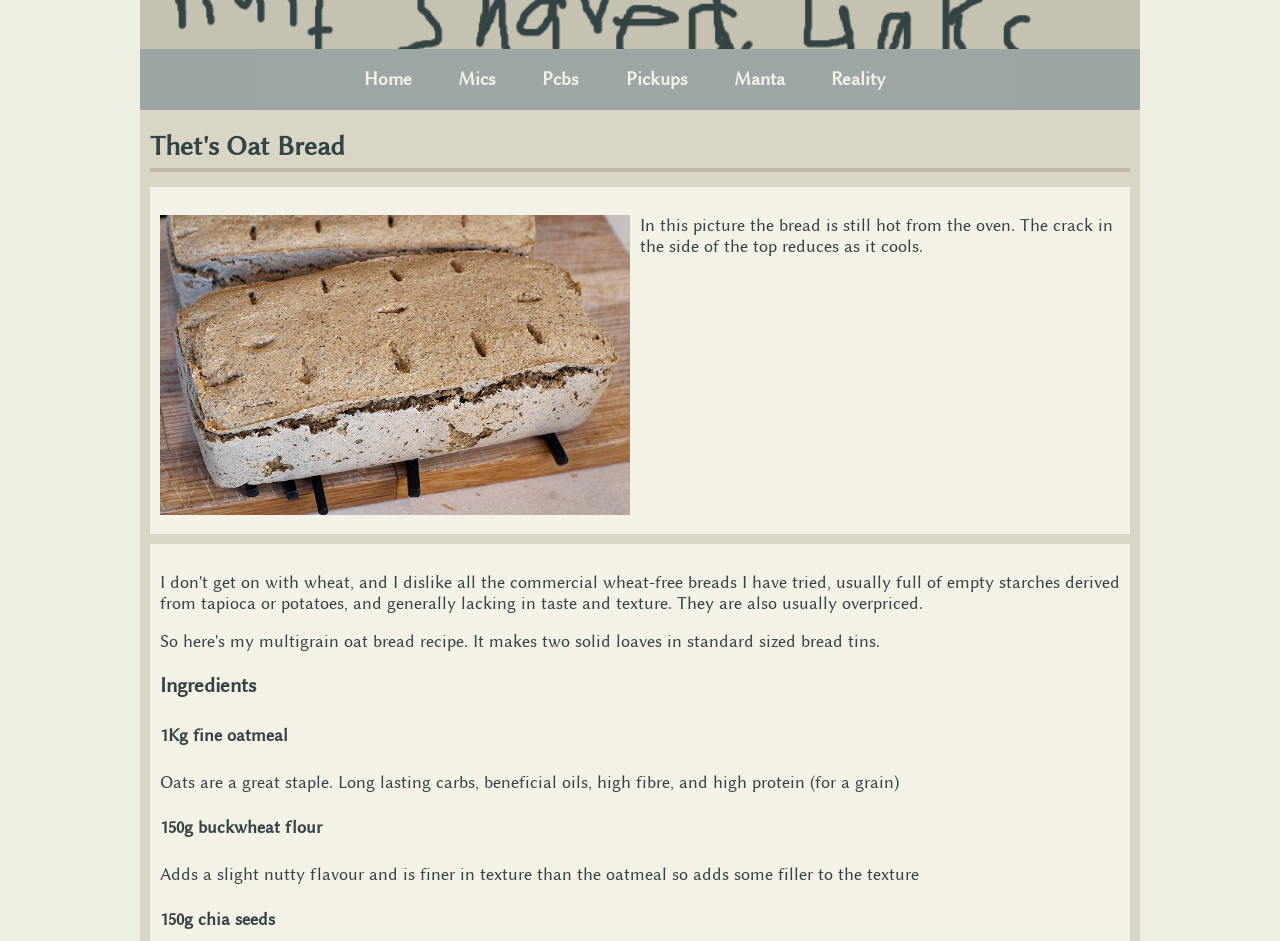What is the current state of the bread in the picture? Analyze the screenshot and reply with just one word or a short phrase.

hot from the oven